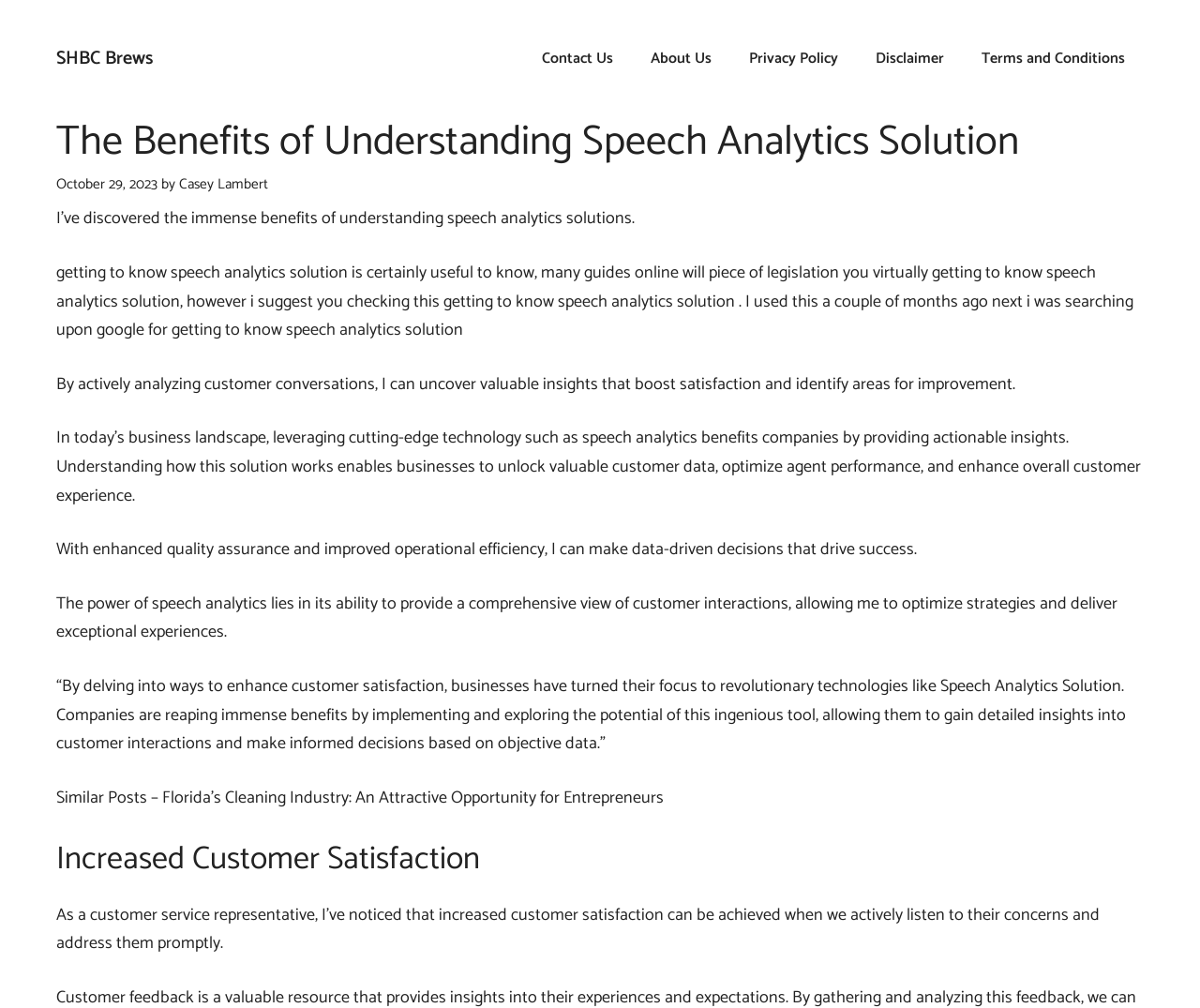Could you find the bounding box coordinates of the clickable area to complete this instruction: "Read the article by Casey Lambert"?

[0.149, 0.172, 0.223, 0.195]